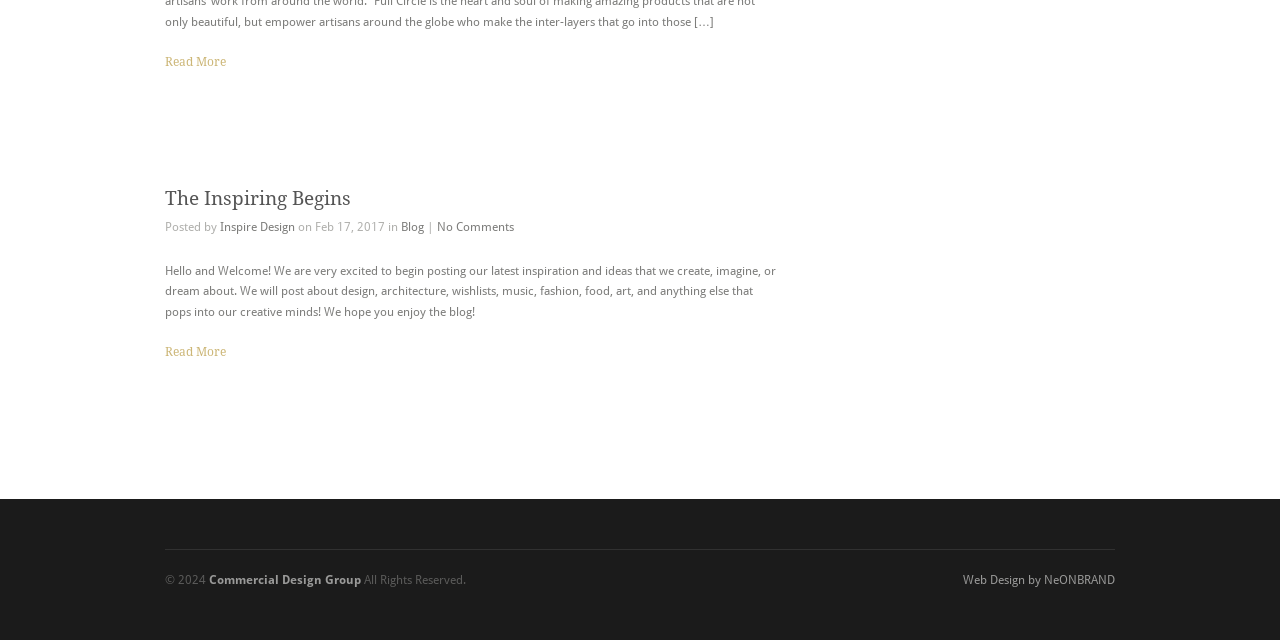Given the element description: "Web Design by NeONBRAND", predict the bounding box coordinates of this UI element. The coordinates must be four float numbers between 0 and 1, given as [left, top, right, bottom].

[0.752, 0.895, 0.871, 0.917]